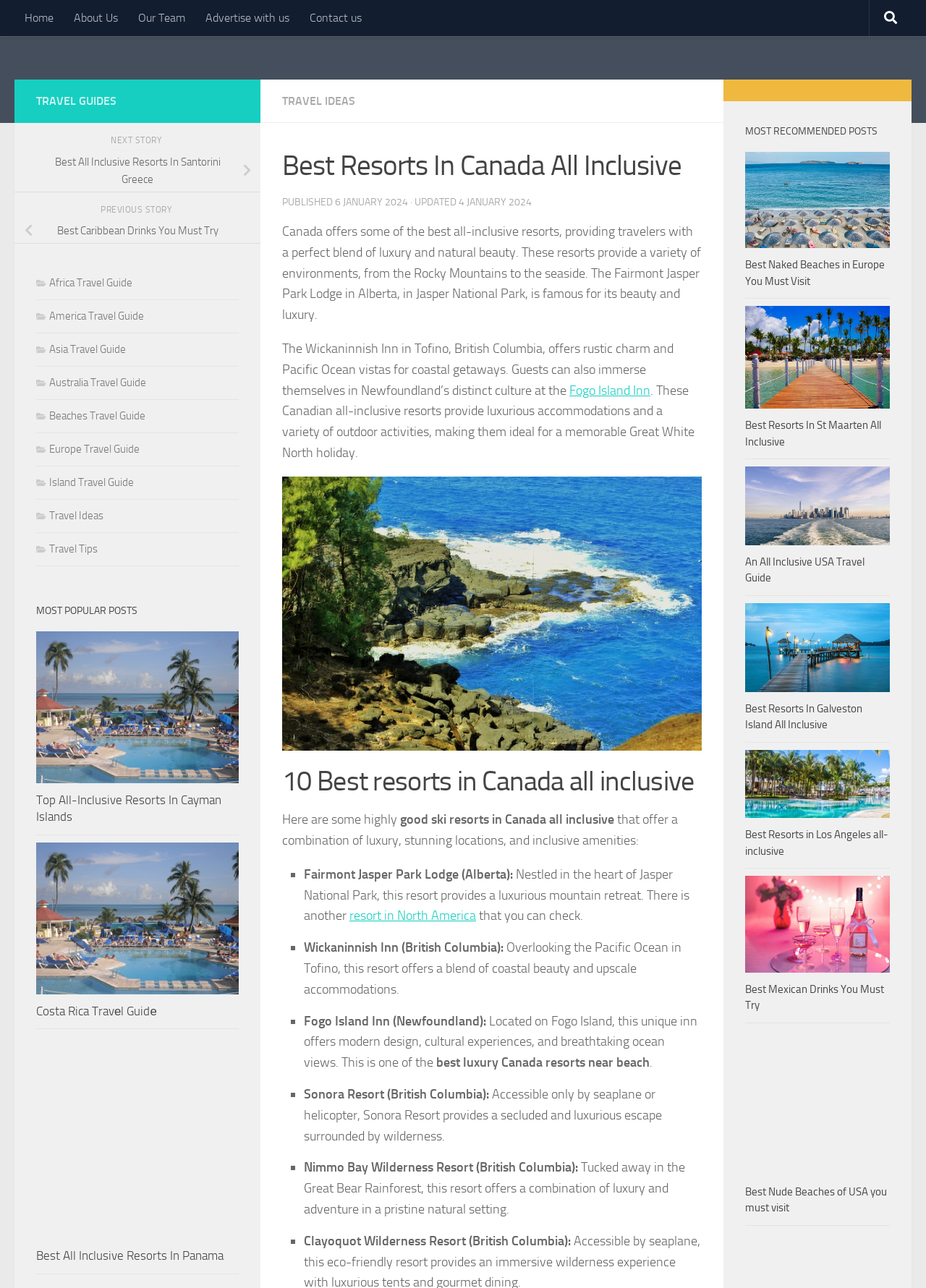What is the unique feature of the Sonora Resort?
Answer with a single word or phrase by referring to the visual content.

Accessible only by seaplane or helicopter